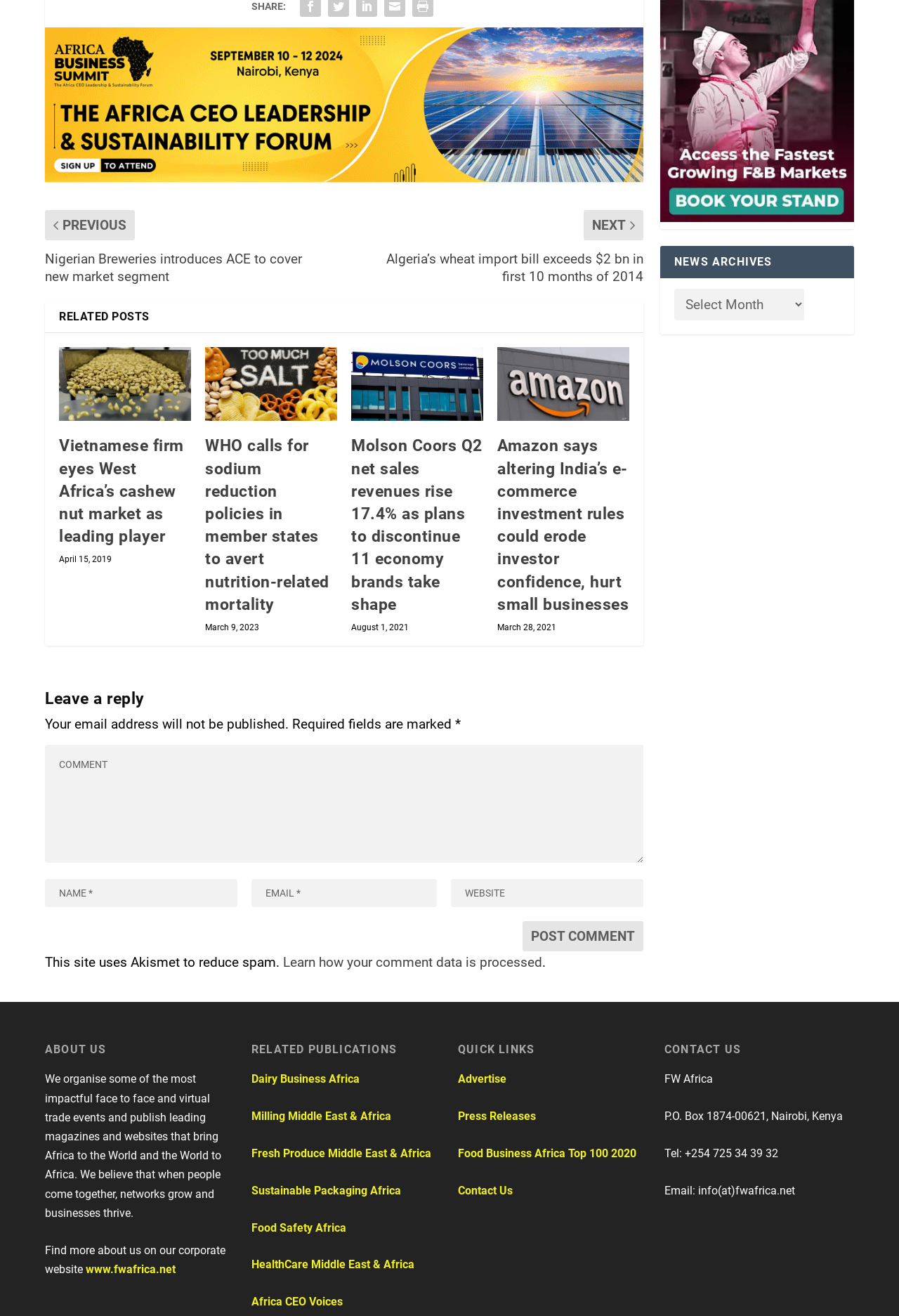Using the element description input value="Name *" name="author", predict the bounding box coordinates for the UI element. Provide the coordinates in (top-left x, top-left y, bottom-right x, bottom-right y) format with values ranging from 0 to 1.

[0.05, 0.668, 0.264, 0.689]